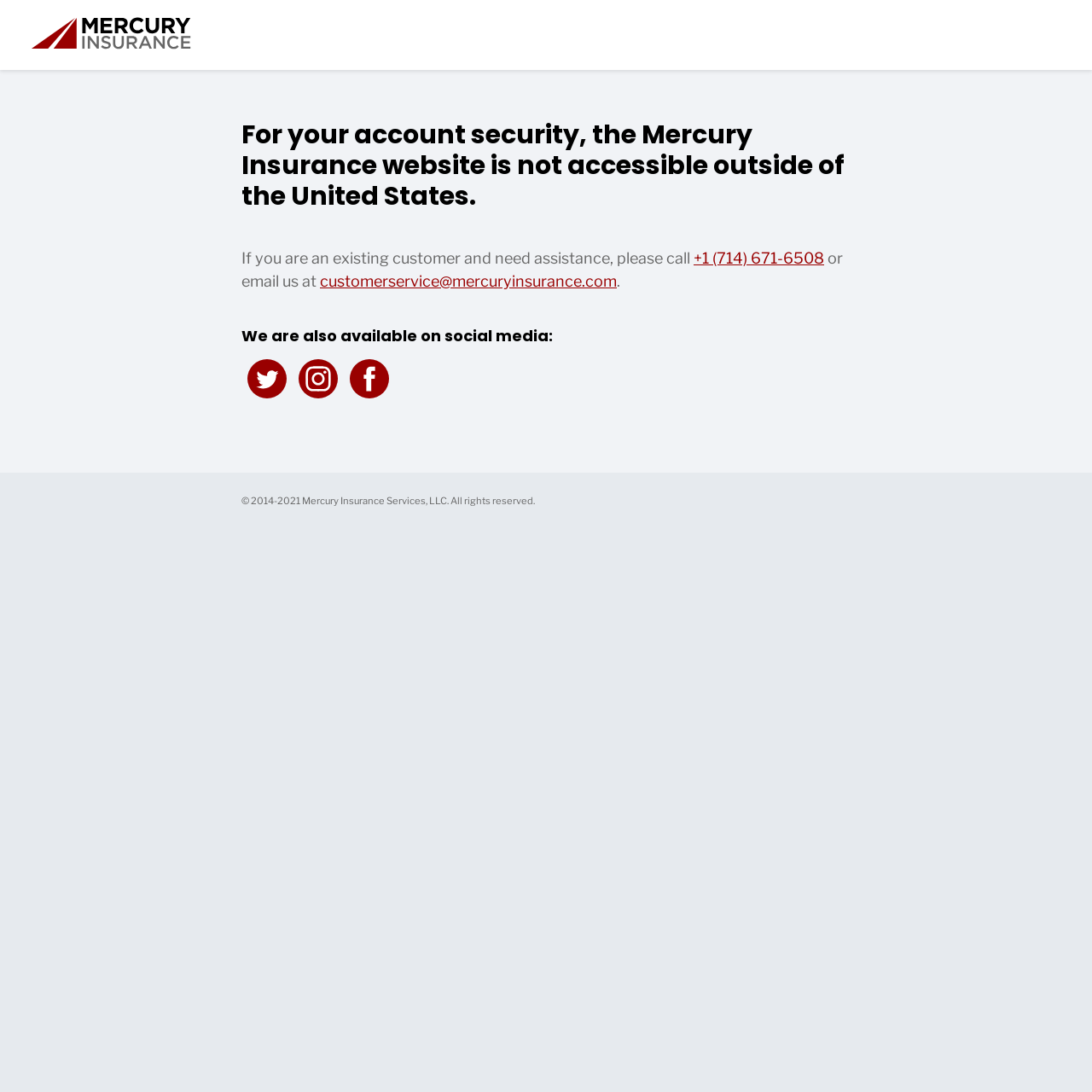Provide a brief response to the question below using one word or phrase:
What is the company name on the logo?

Mercury Insurance